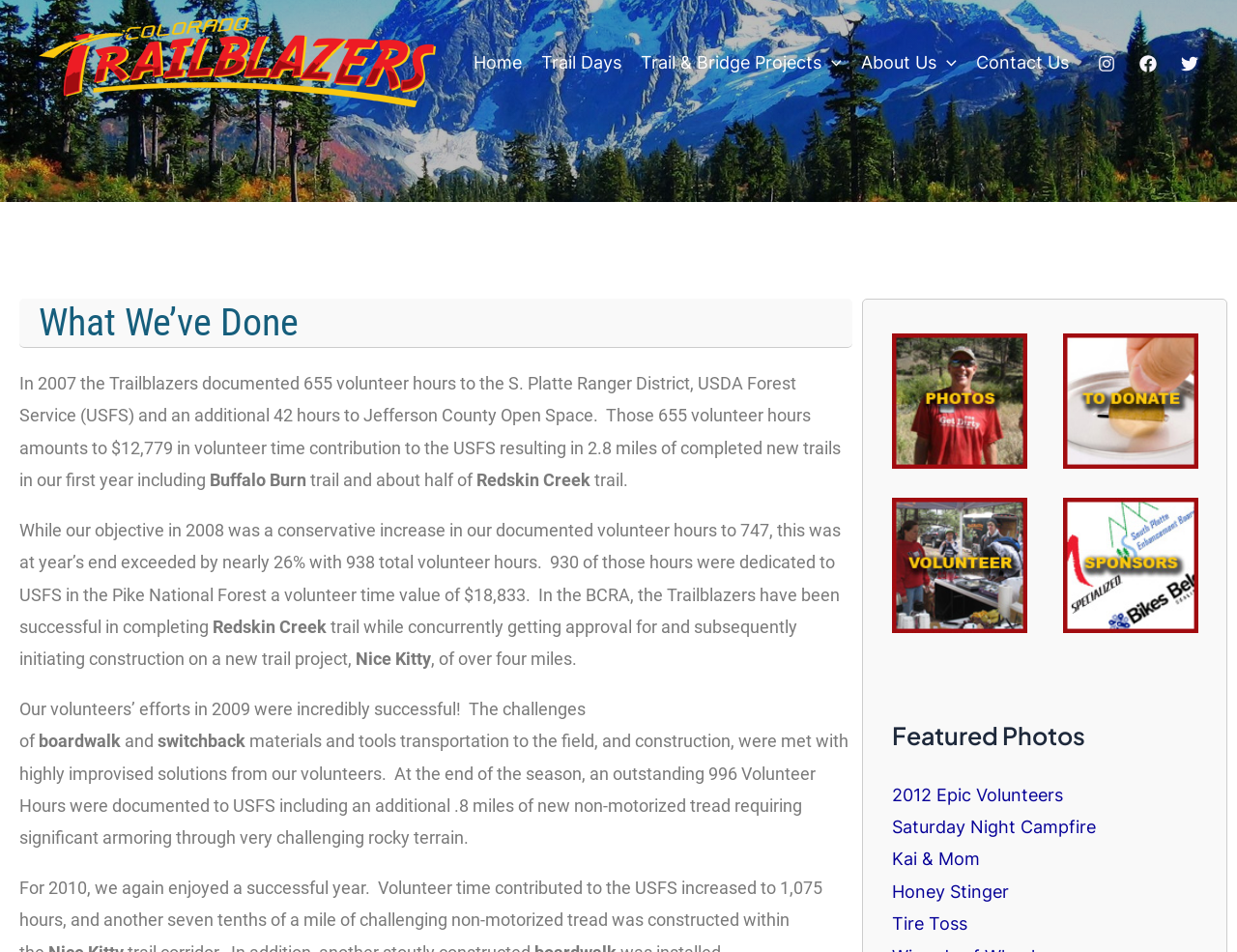Based on the image, provide a detailed and complete answer to the question: 
What is the name of the trail project initiated in 2008?

According to the text, in 2008, the Trailblazers initiated construction on a new trail project called Nice Kitty.